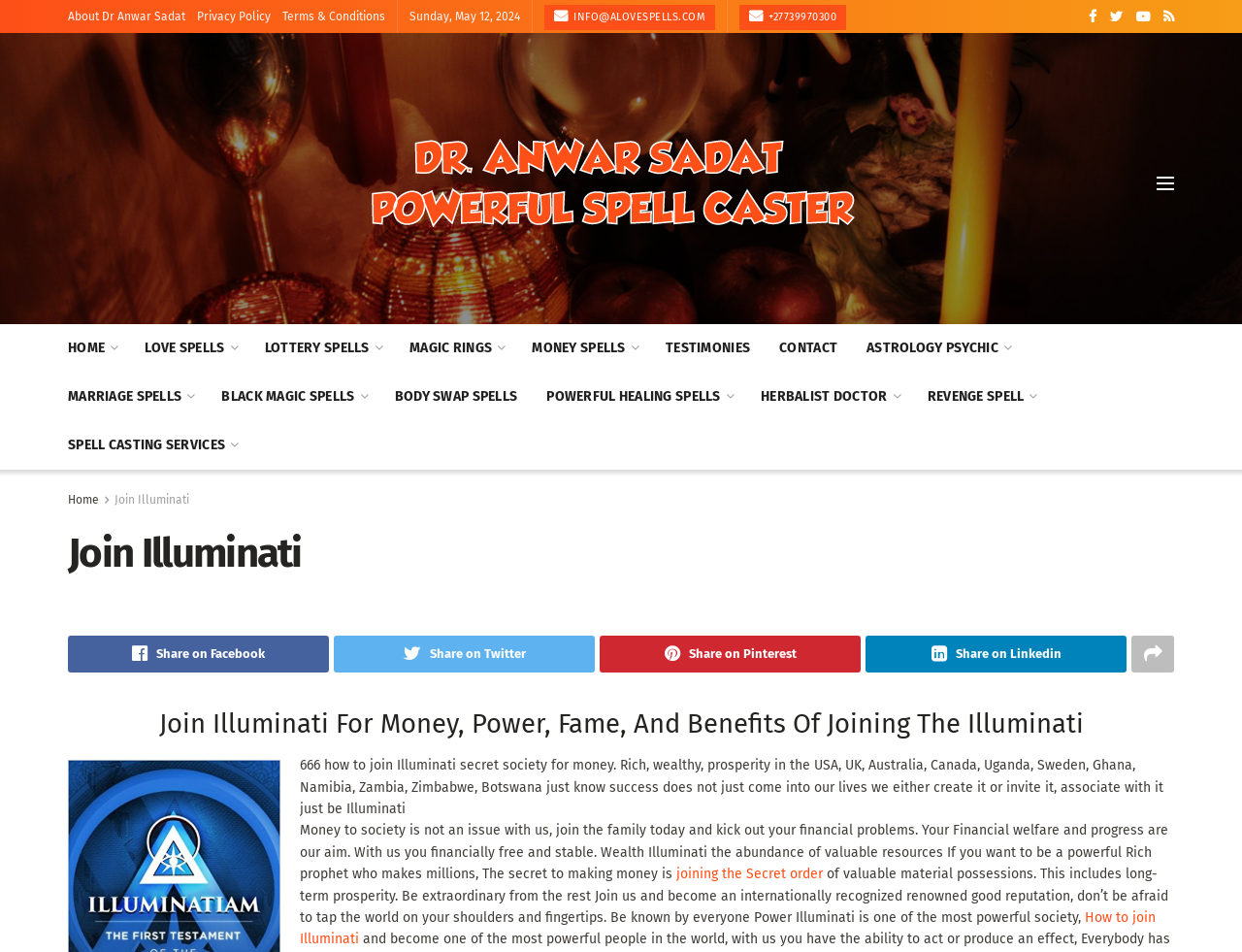Find the bounding box coordinates of the clickable region needed to perform the following instruction: "Click on About Dr Anwar Sadat". The coordinates should be provided as four float numbers between 0 and 1, i.e., [left, top, right, bottom].

[0.055, 0.0, 0.149, 0.035]